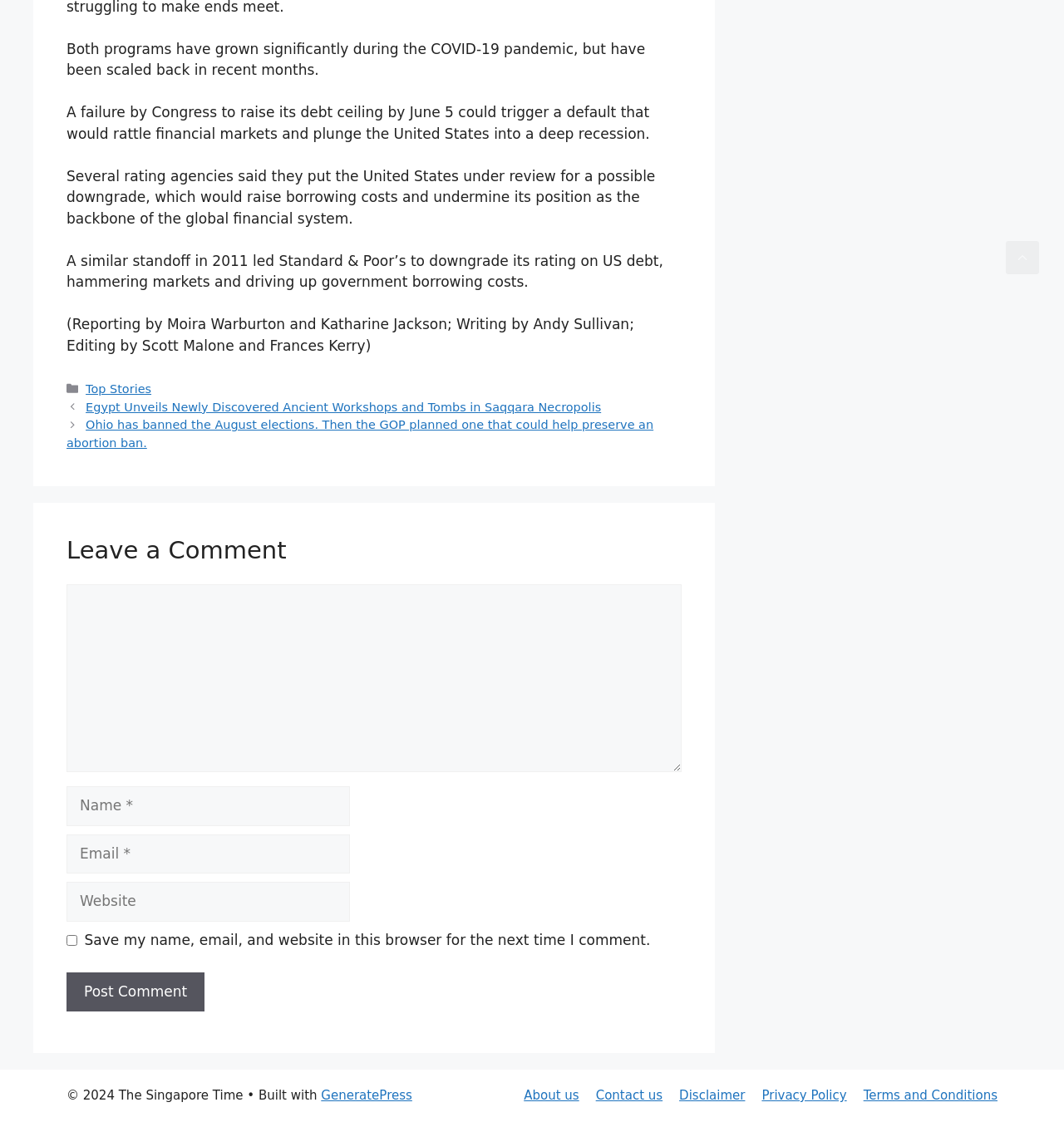What is the purpose of the comment section?
Answer the question with as much detail as you can, using the image as a reference.

The comment section is designed to allow users to leave a comment on the article. This is evident from the 'Leave a Comment' heading and the presence of text boxes for name, email, and website, as well as a 'Post Comment' button.